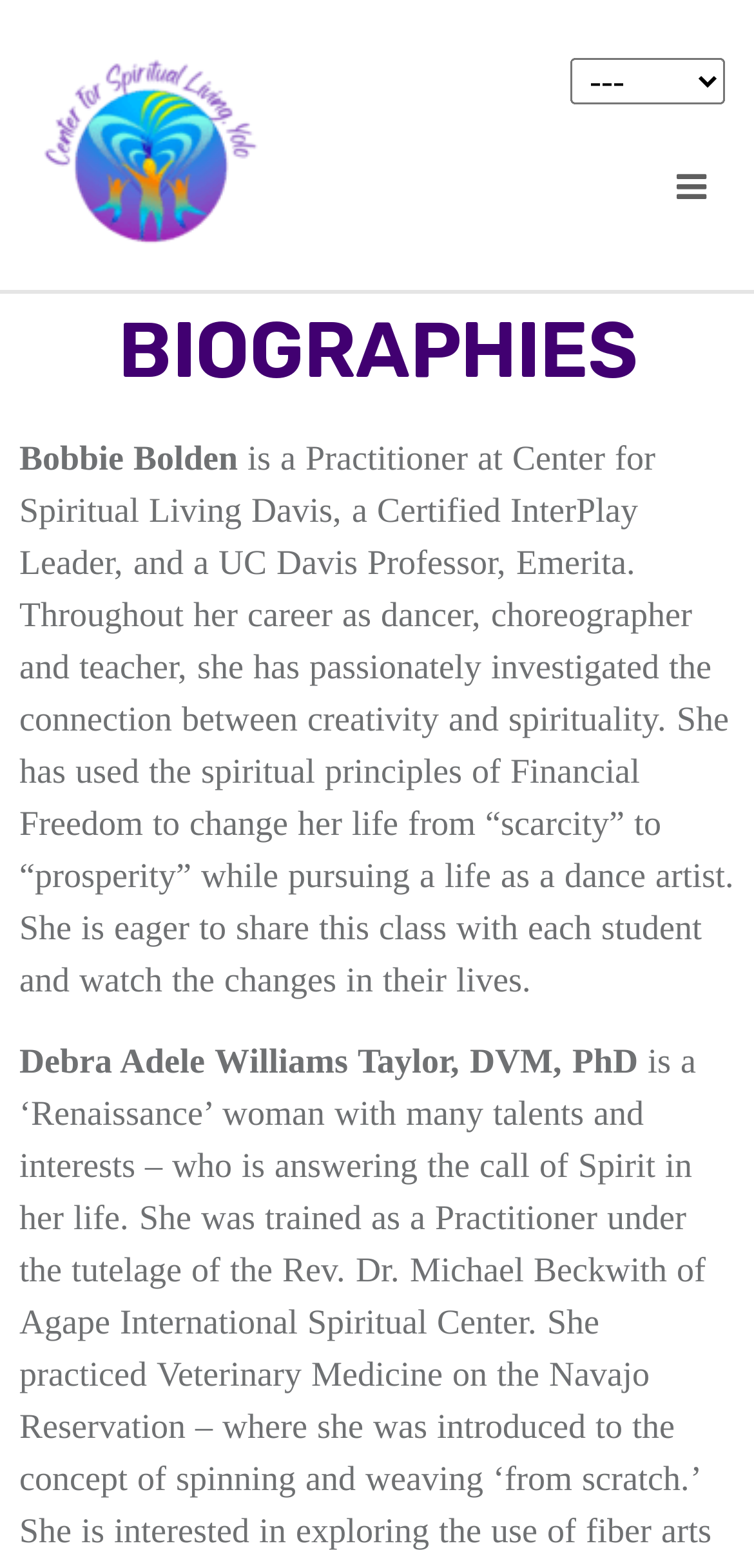Find the bounding box of the UI element described as follows: "(256) 585-6380".

None